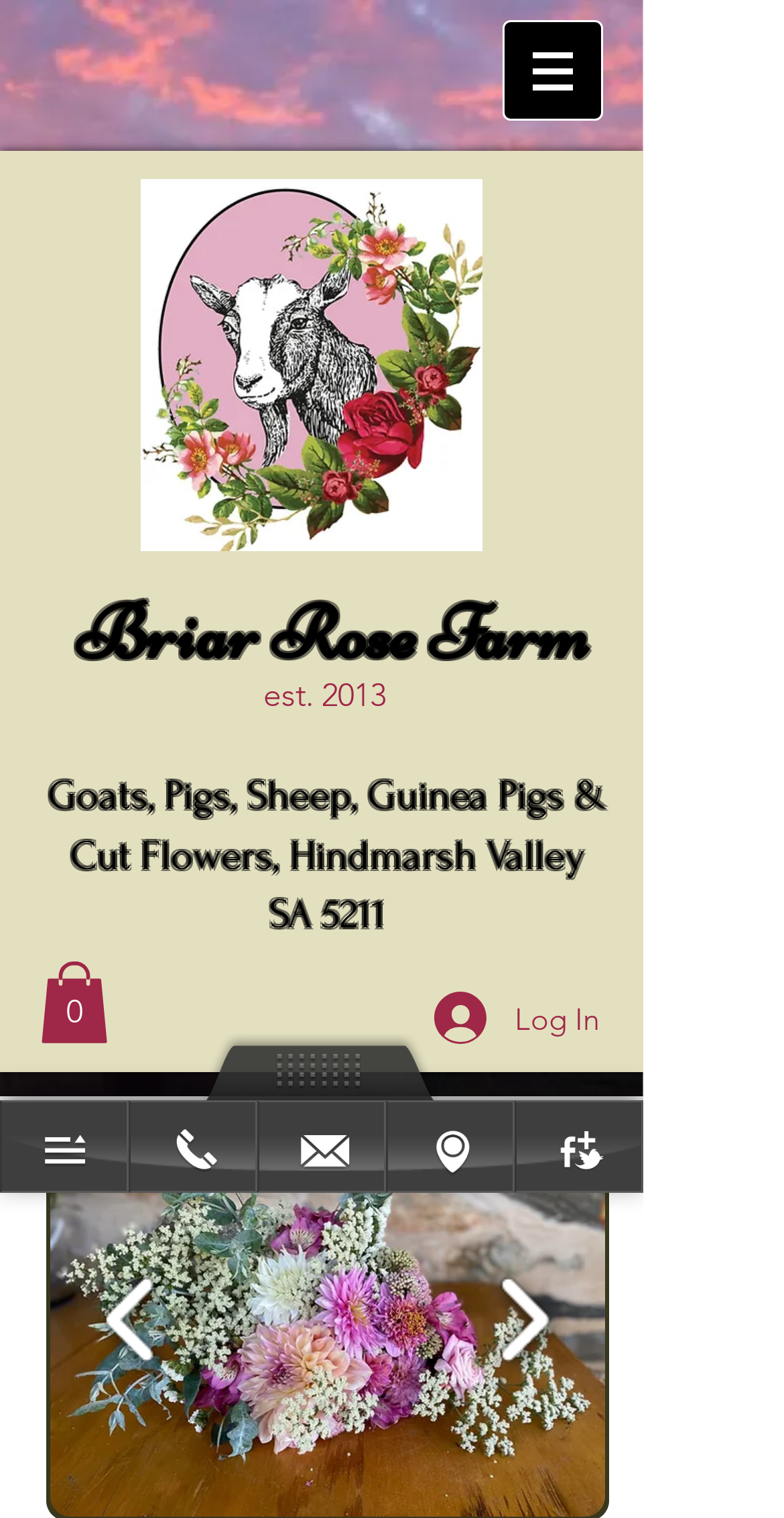What is the name of the farm?
Please answer the question with a single word or phrase, referencing the image.

Briar Rose Farm